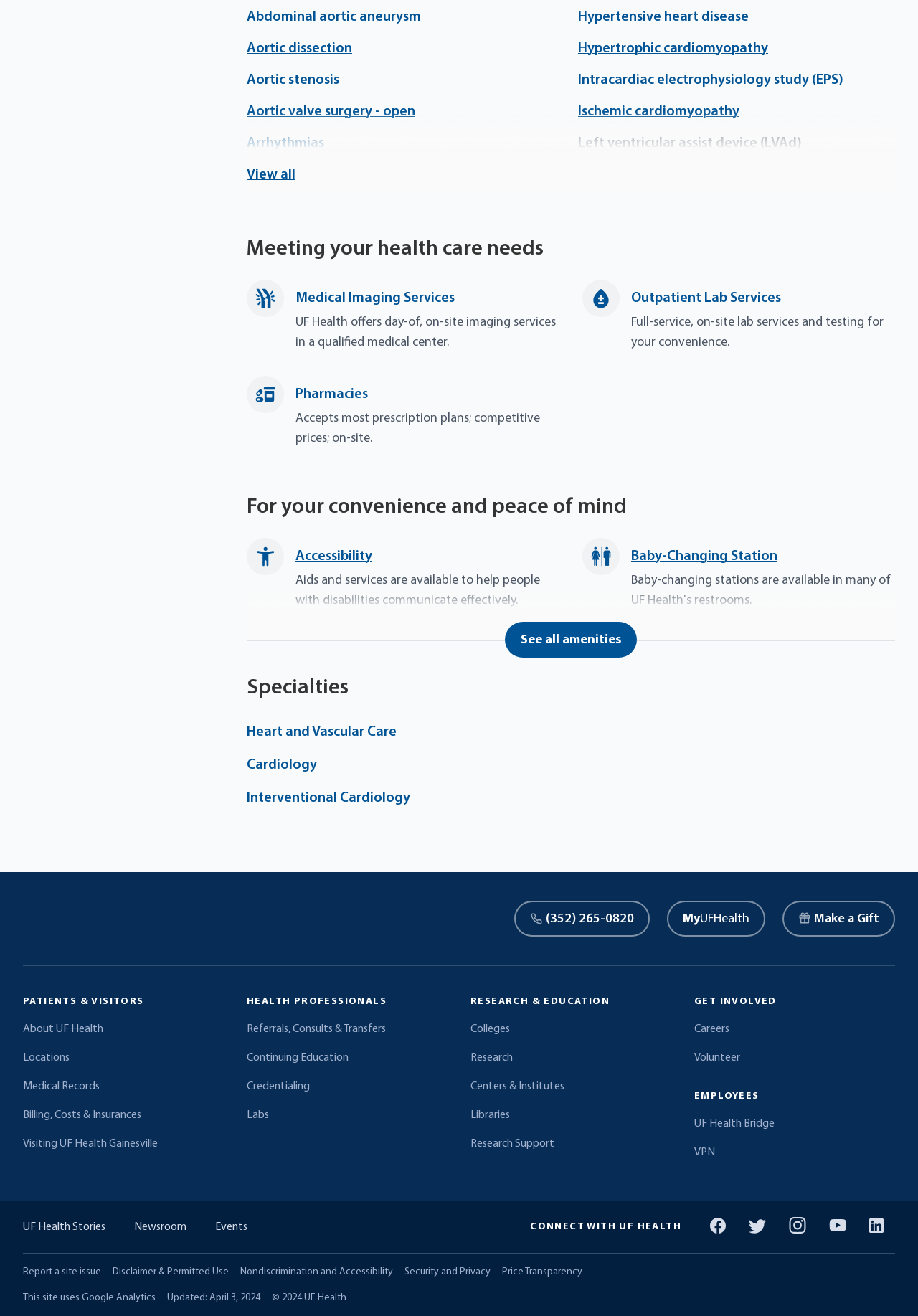Pinpoint the bounding box coordinates of the clickable element to carry out the following instruction: "Click on Medical Imaging Services."

[0.322, 0.221, 0.495, 0.232]